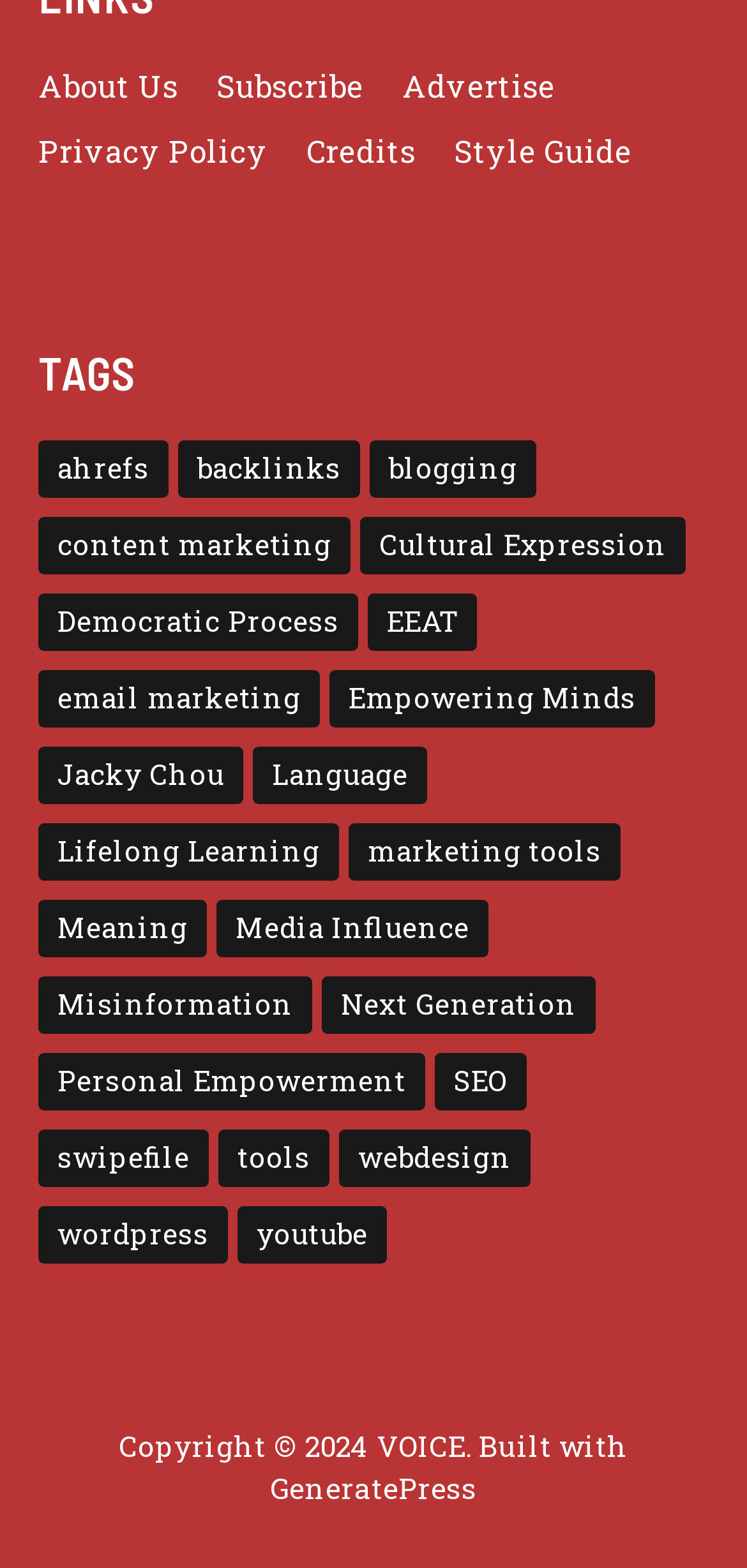Can you show the bounding box coordinates of the region to click on to complete the task described in the instruction: "learn about SEO"?

[0.582, 0.556, 0.705, 0.593]